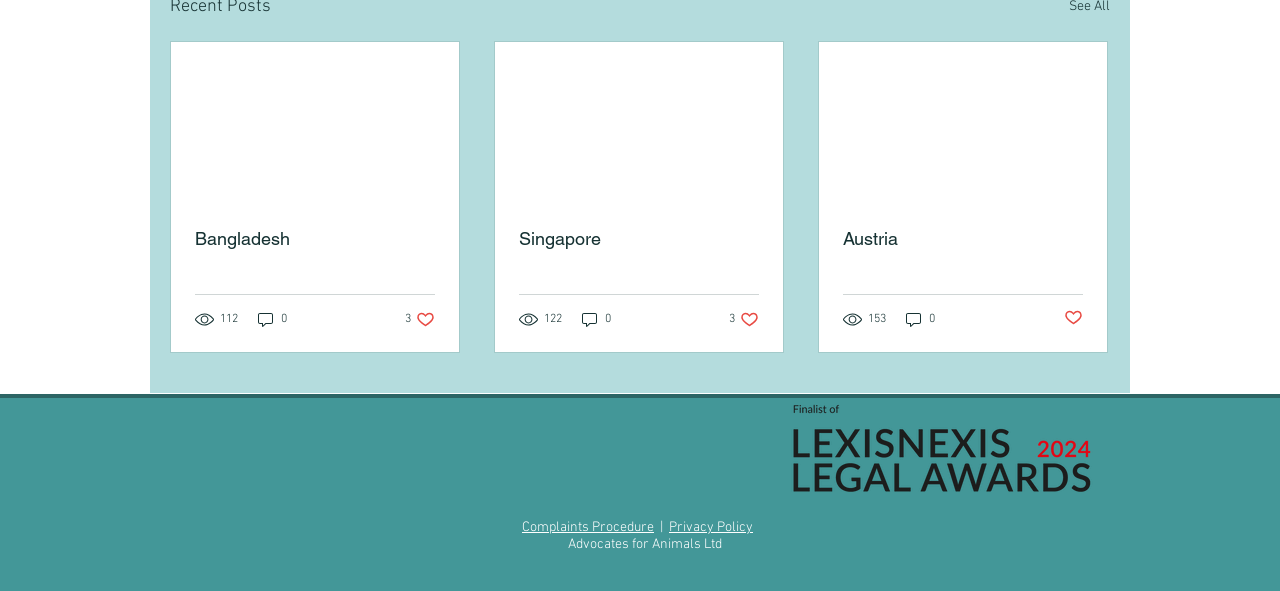Can you find the bounding box coordinates for the element that needs to be clicked to execute this instruction: "Go to LinkedIn"? The coordinates should be given as four float numbers between 0 and 1, i.e., [left, top, right, bottom].

[0.454, 0.767, 0.473, 0.809]